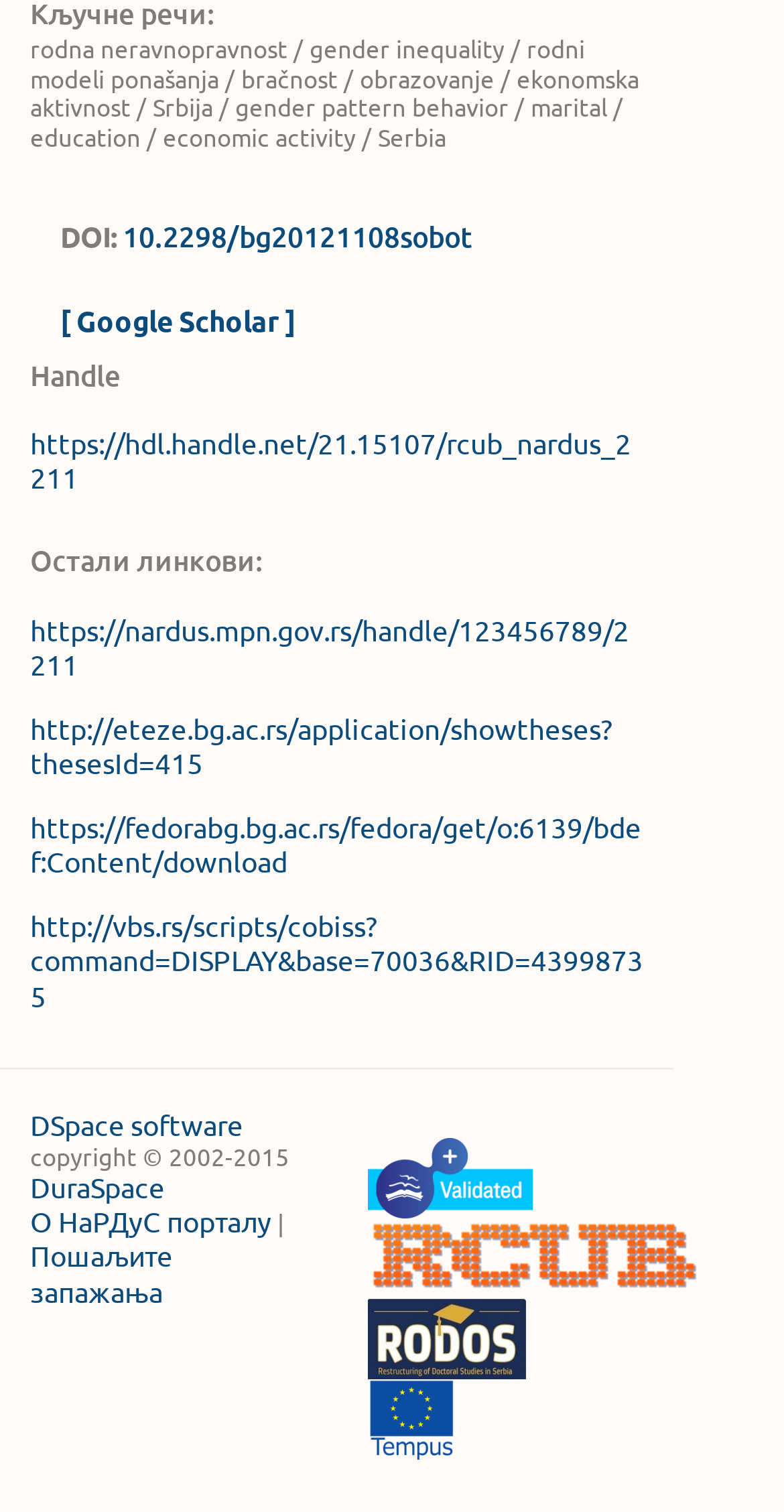Can you give a detailed response to the following question using the information from the image? What is the DOI of the article?

The DOI of the article can be found in the heading element with the text 'DOI: 10.2298/bg20121108sobot' which is located at the top of the webpage.